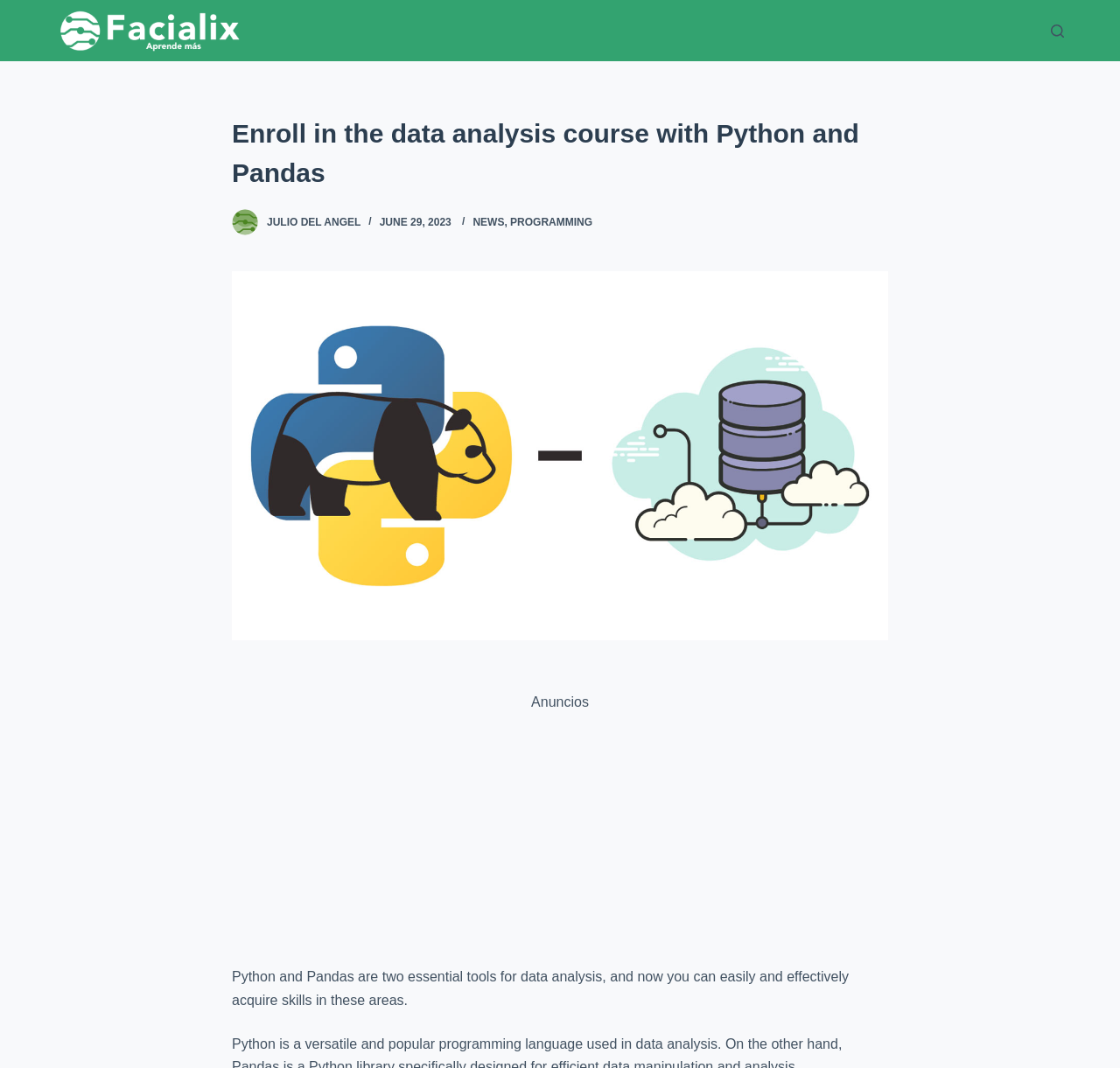What is the purpose of the course?
Based on the image, provide your answer in one word or phrase.

To acquire skills in data analysis